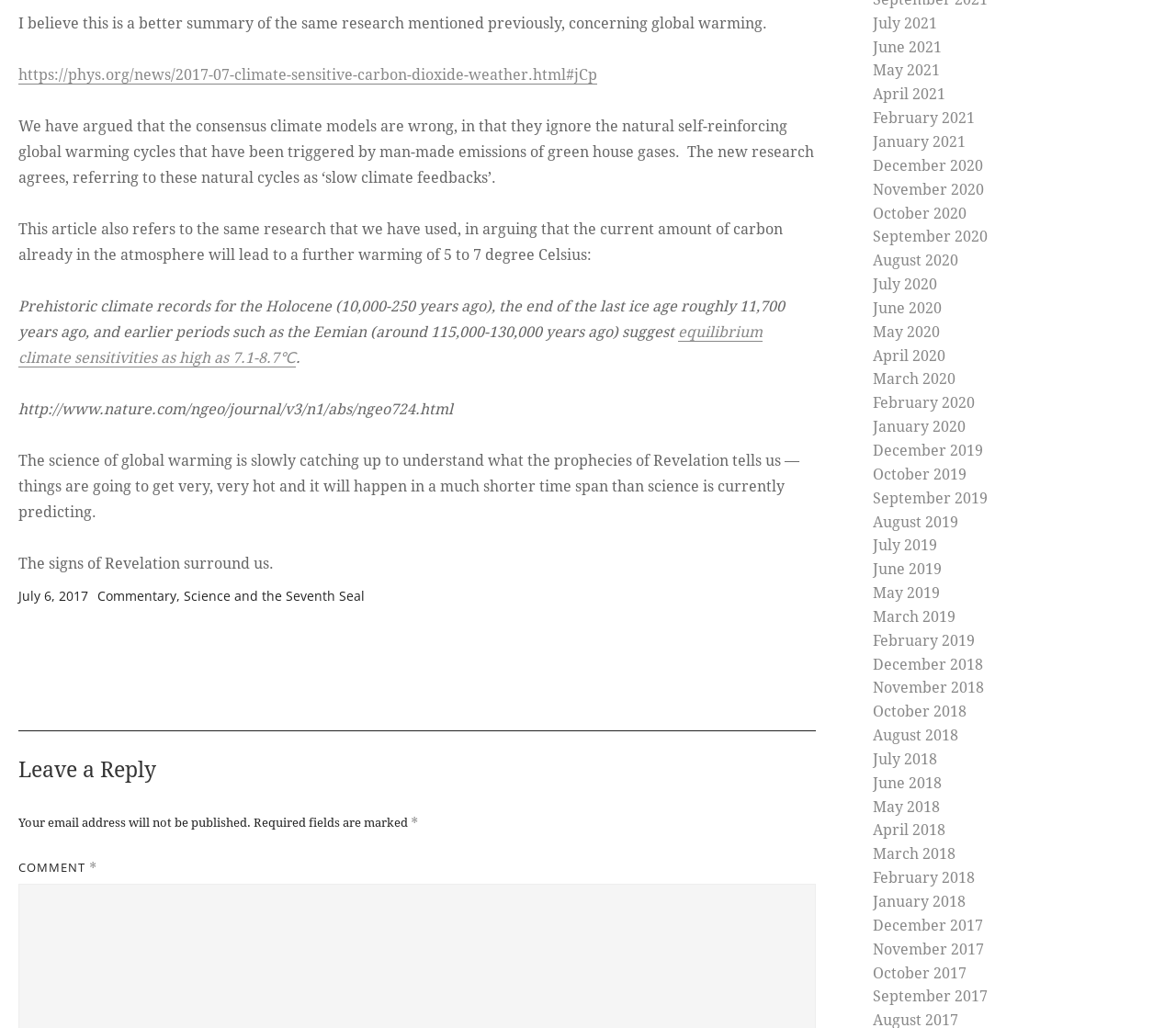What is the format of the links in the footer section?
Look at the image and provide a detailed response to the question.

The links in the footer section appear to be archives of previous articles, organized by month and year. Each link is labeled with a month and year, such as 'July 2021' or 'December 2017', suggesting that they are links to articles published during those time periods.